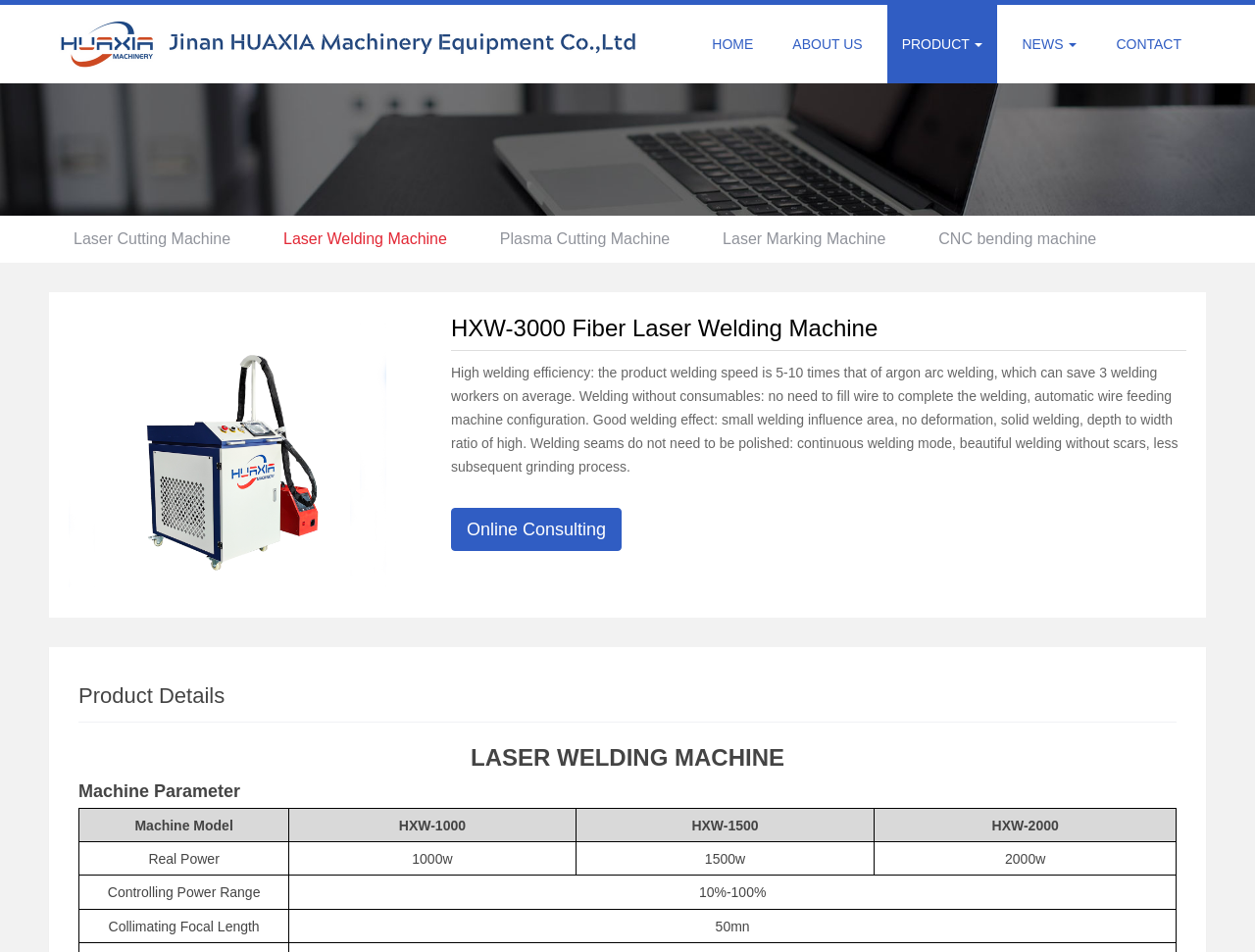Determine the bounding box coordinates for the area that should be clicked to carry out the following instruction: "Click the Laser Welding Machine link".

[0.206, 0.236, 0.376, 0.266]